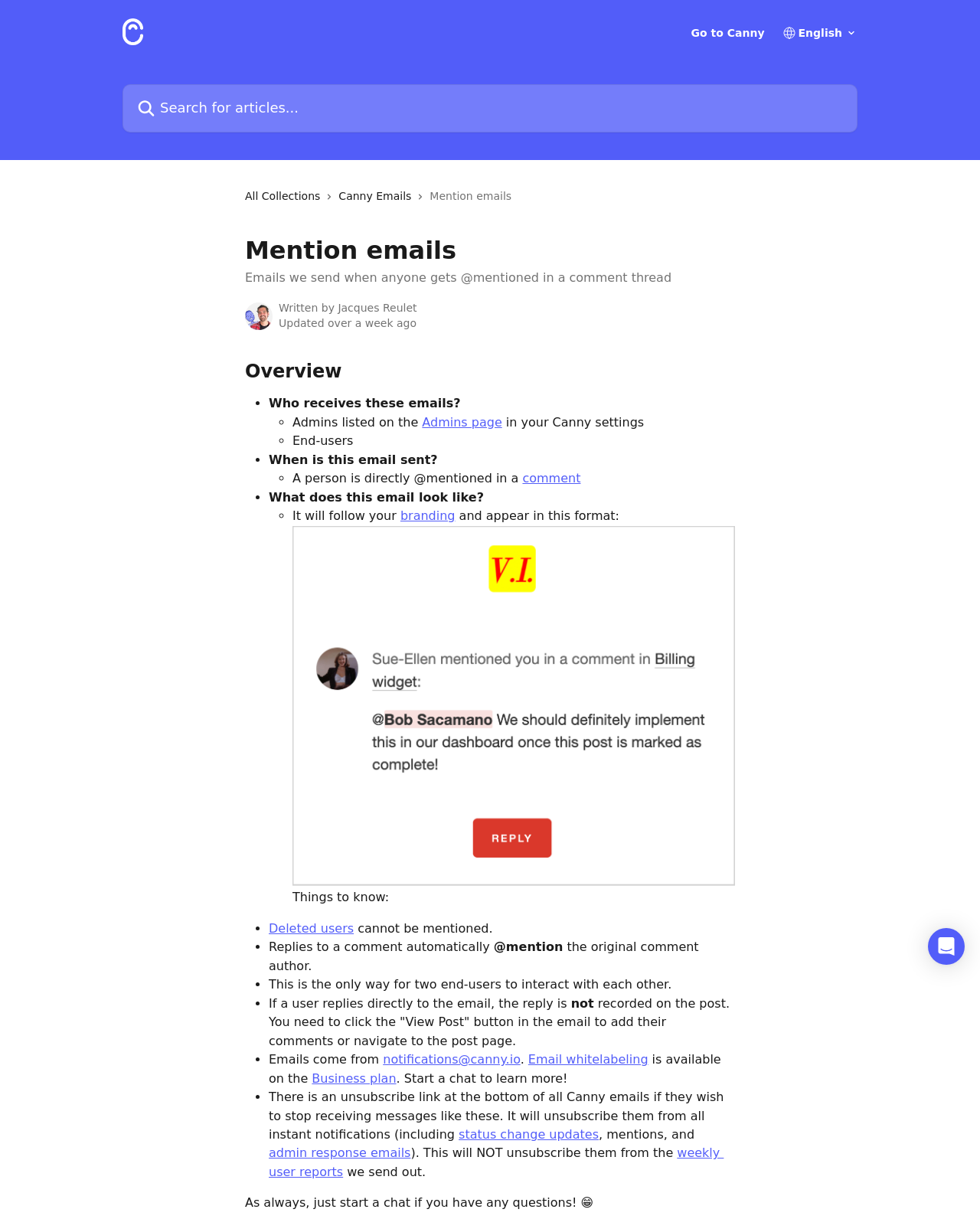Please find the bounding box coordinates in the format (top-left x, top-left y, bottom-right x, bottom-right y) for the given element description. Ensure the coordinates are floating point numbers between 0 and 1. Description: name="q" placeholder="Search for articles..."

[0.125, 0.069, 0.875, 0.109]